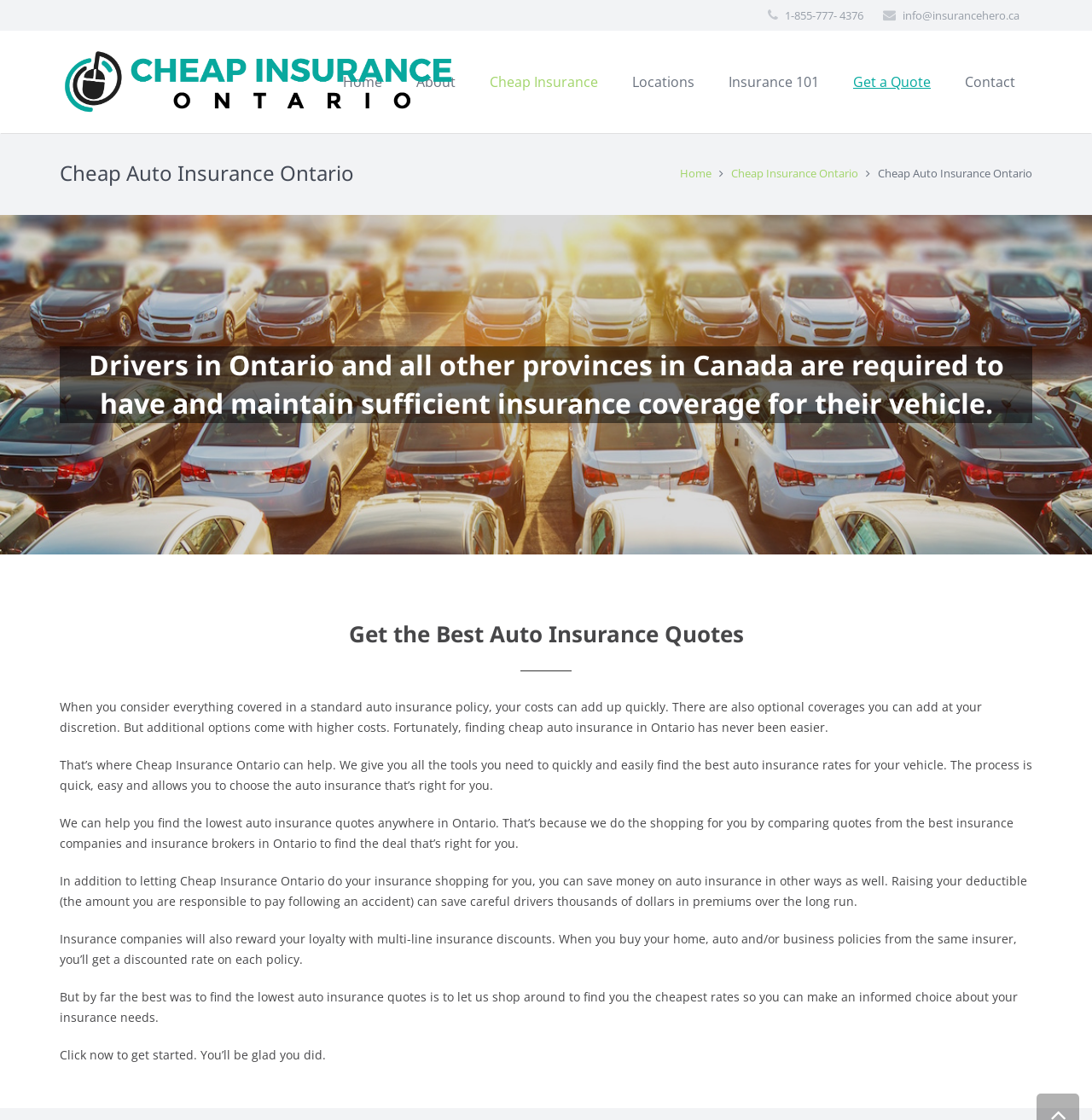Please answer the following question using a single word or phrase: 
What is one way to save money on auto insurance?

Raising your deductible